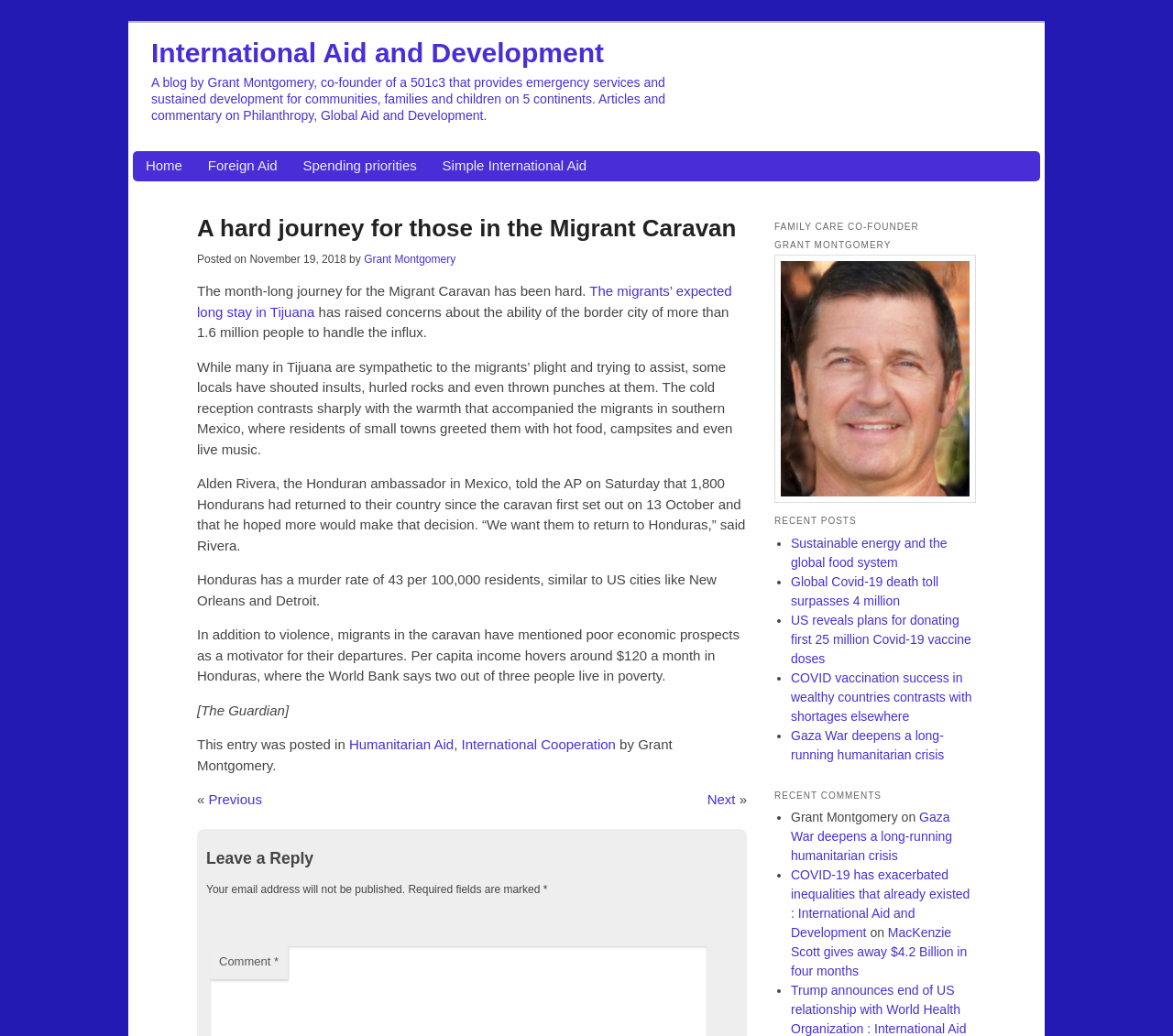Please identify the primary heading of the webpage and give its text content.

A hard journey for those in the Migrant Caravan